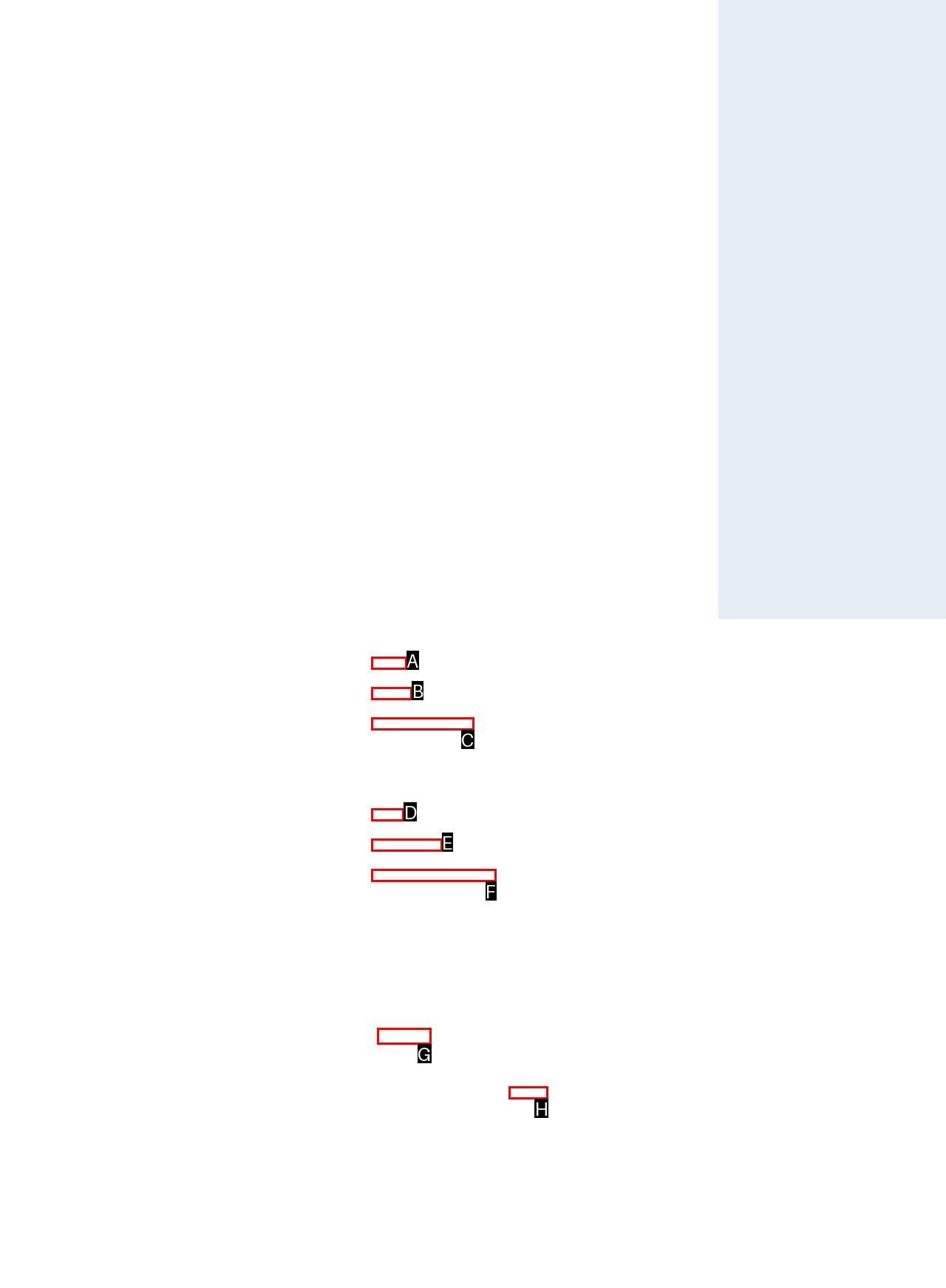Select the correct option based on the description: REQUEST A QUOTE
Answer directly with the option’s letter.

None